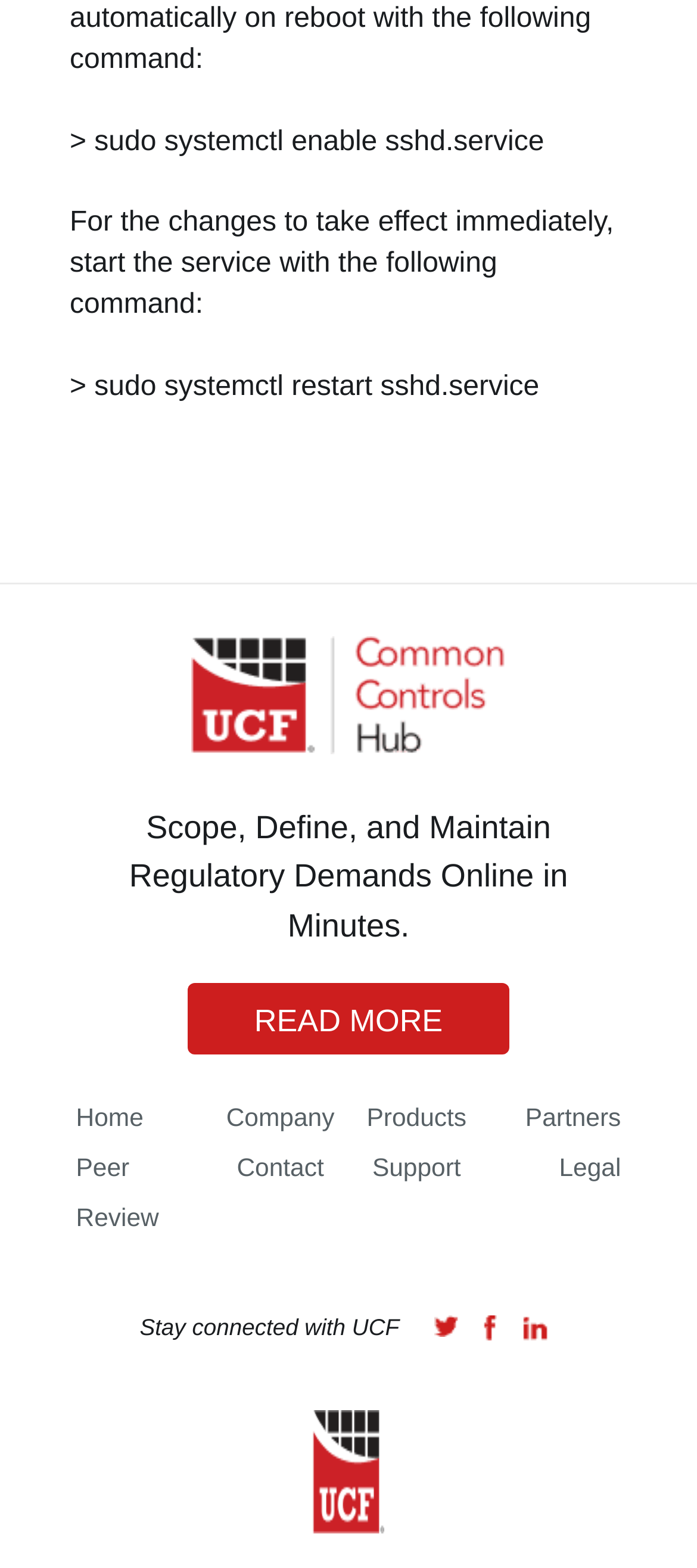What is the logo above the text 'Scope, Define, and Maintain Regulatory Demands Online in Minutes.'?
Please analyze the image and answer the question with as much detail as possible.

The logo above the text 'Scope, Define, and Maintain Regulatory Demands Online in Minutes.' is the Common Controls Hub Logo, which can be identified by its bounding box coordinates and the image description.